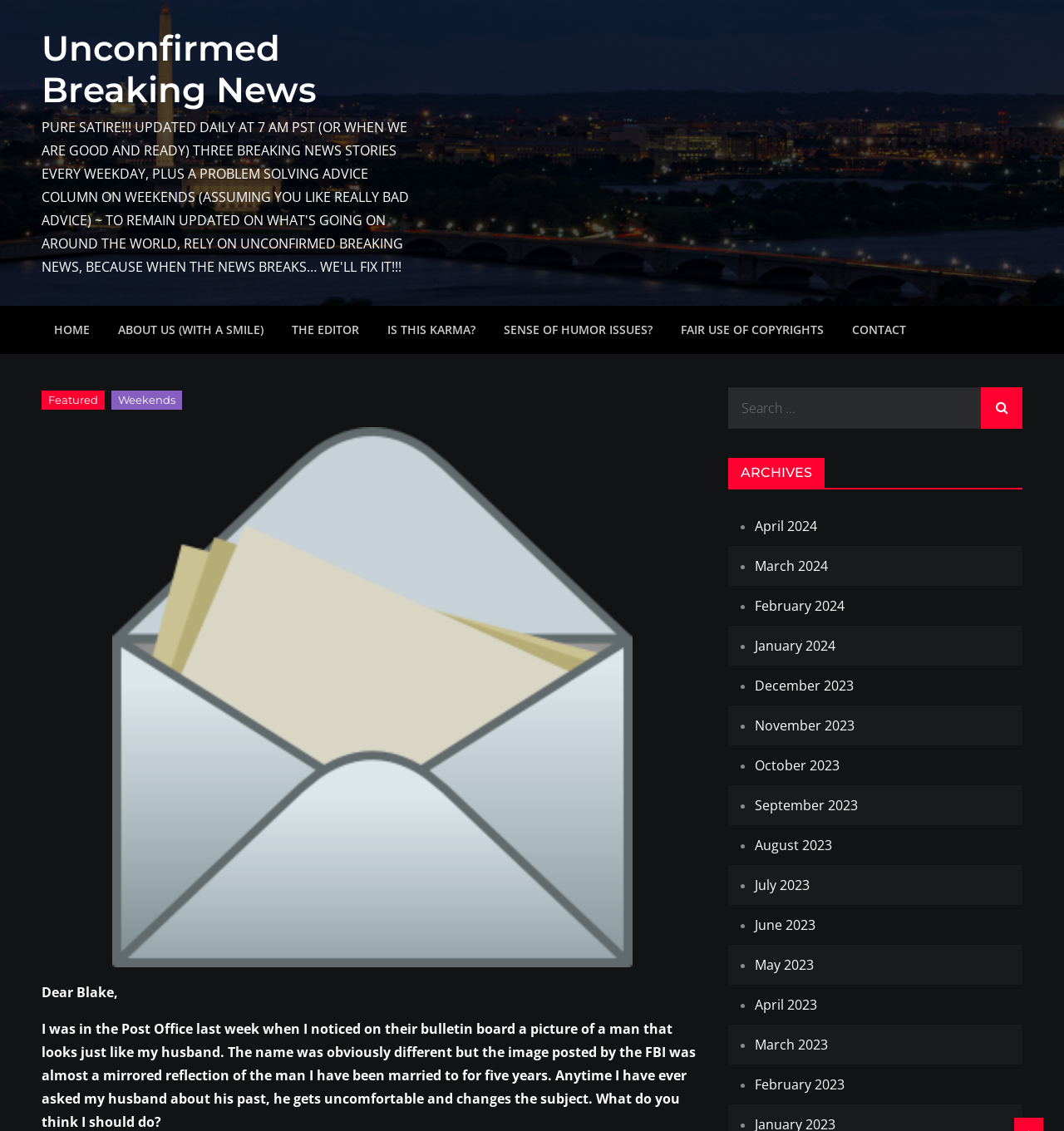Identify the bounding box coordinates for the UI element described as: "Store Policies".

None